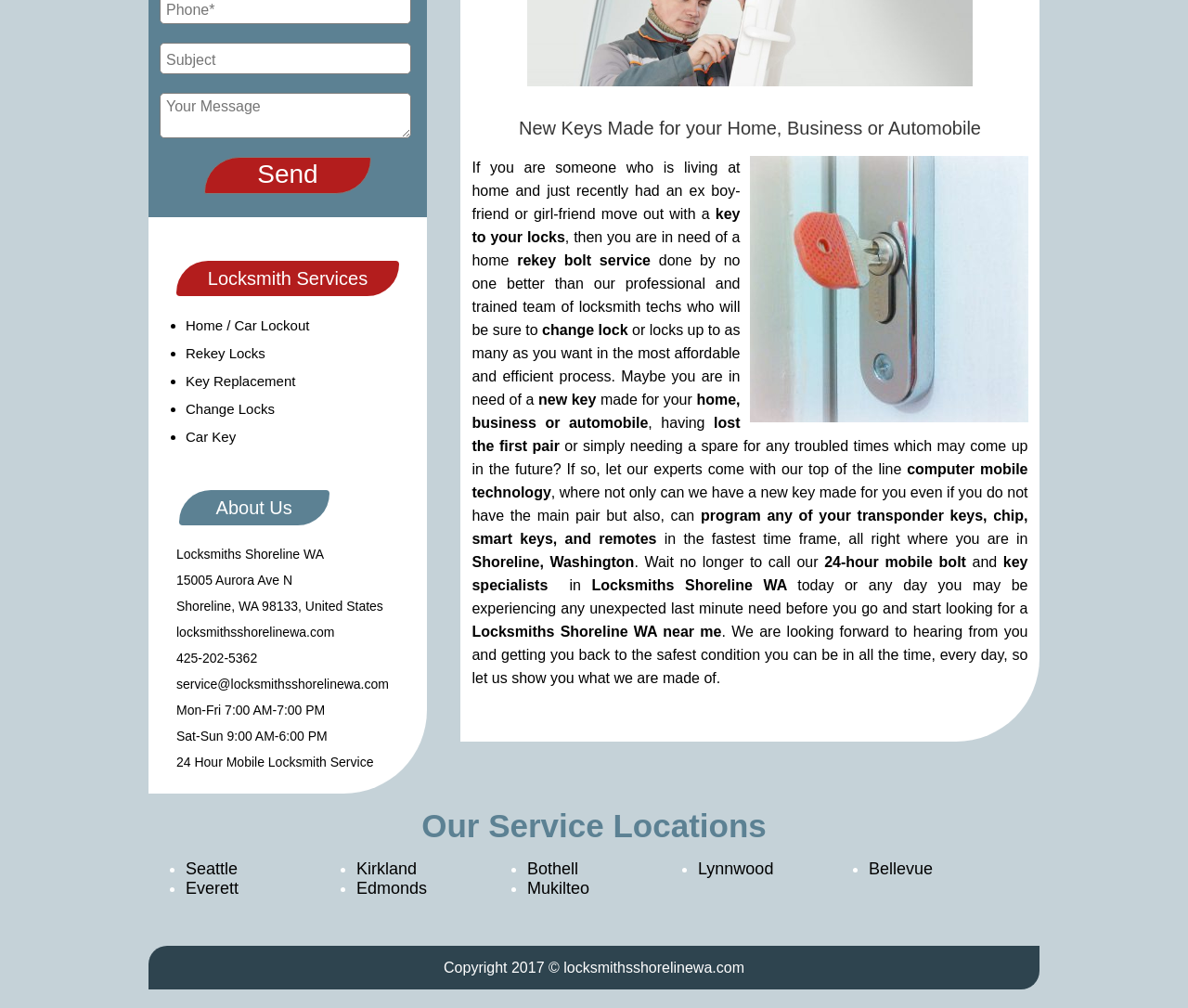Examine the image carefully and respond to the question with a detailed answer: 
What is the address of Locksmiths Shoreline WA?

The address of Locksmiths Shoreline WA can be found in the 'About Us' section, which lists the address as 15005 Aurora Ave N, Shoreline, WA 98133.